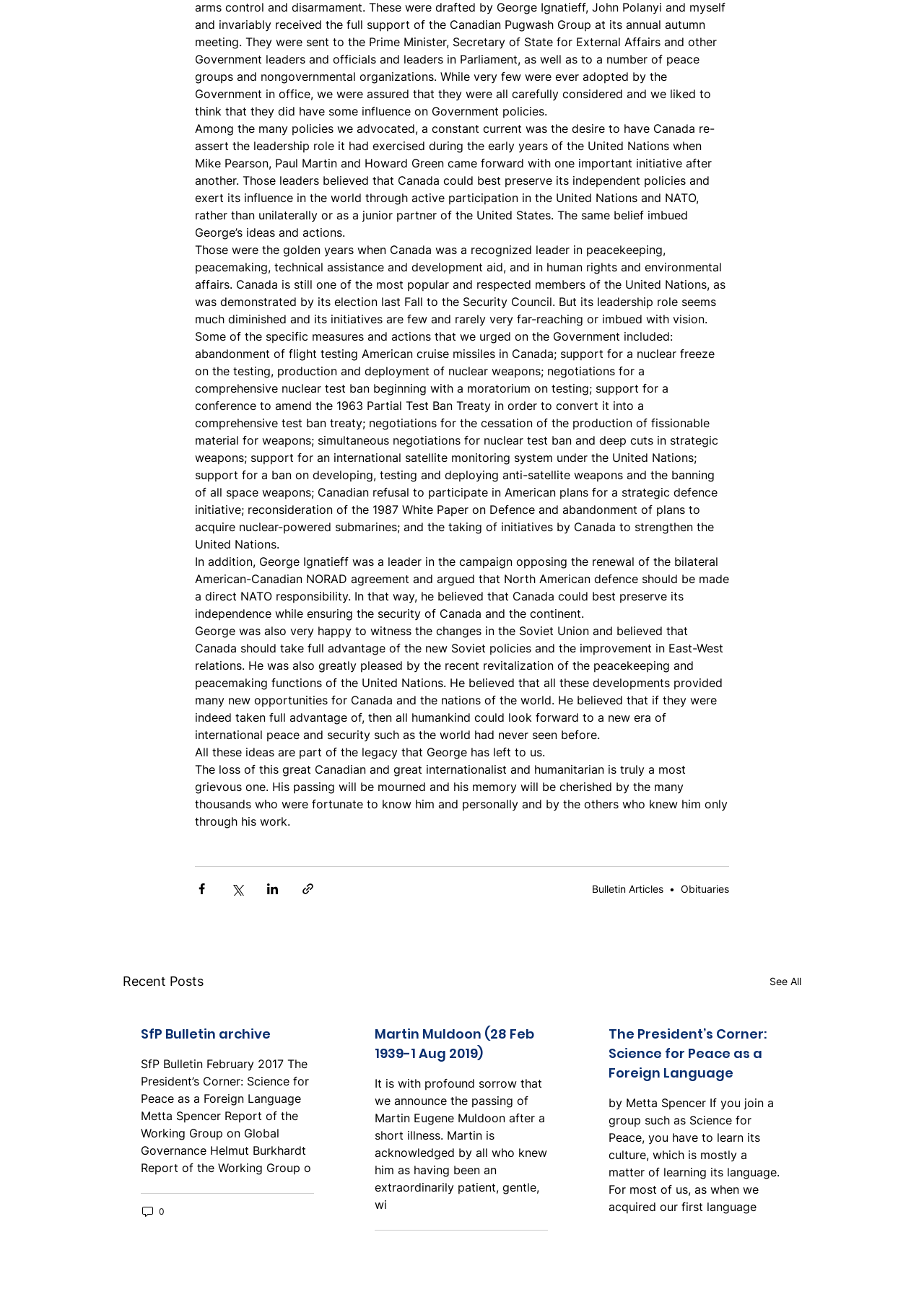Please identify the bounding box coordinates for the region that you need to click to follow this instruction: "Read Martin Muldoon's obituary".

[0.405, 0.795, 0.593, 0.825]